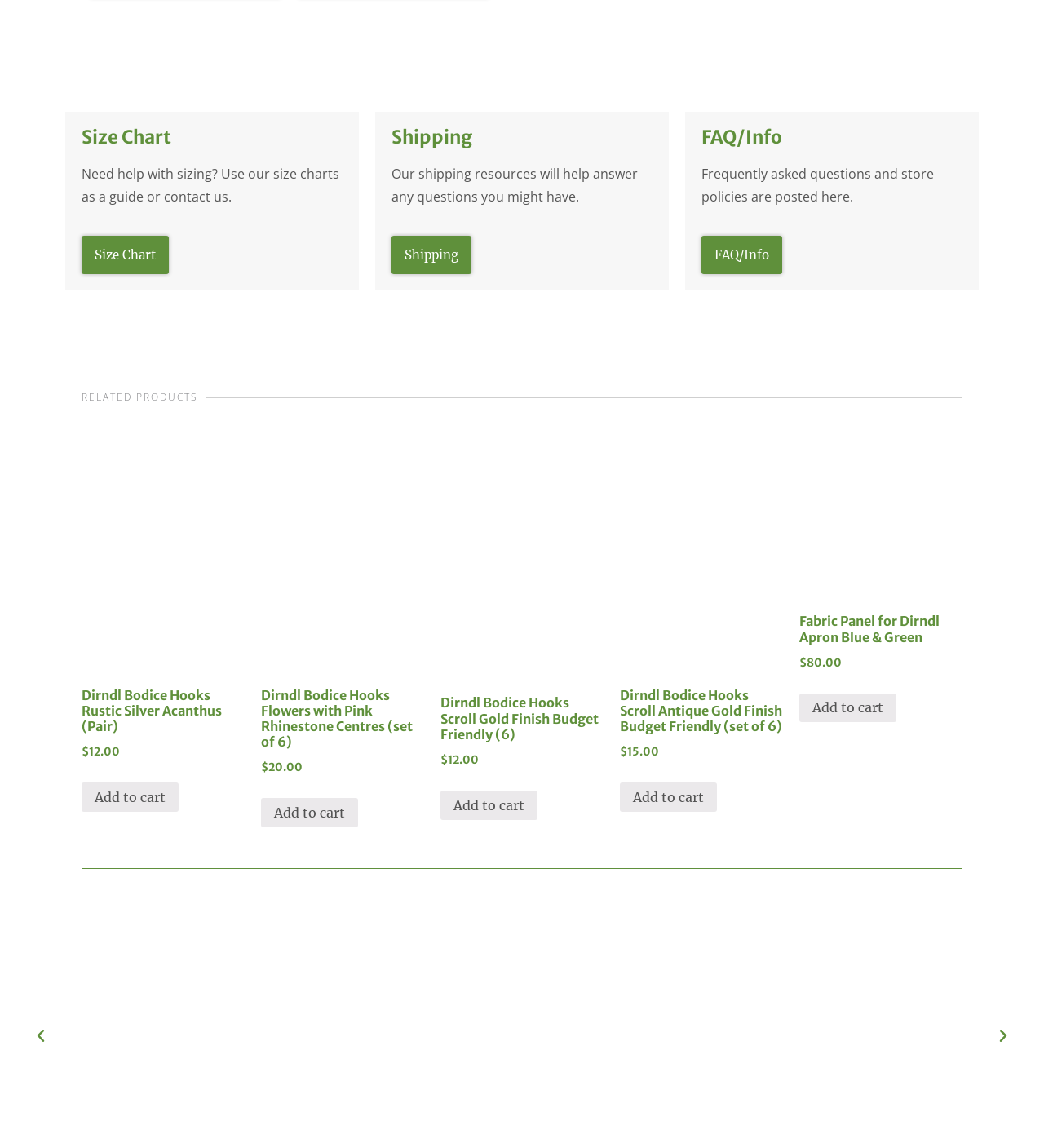From the given element description: "Add to cart", find the bounding box for the UI element. Provide the coordinates as four float numbers between 0 and 1, in the order [left, top, right, bottom].

[0.078, 0.682, 0.171, 0.707]